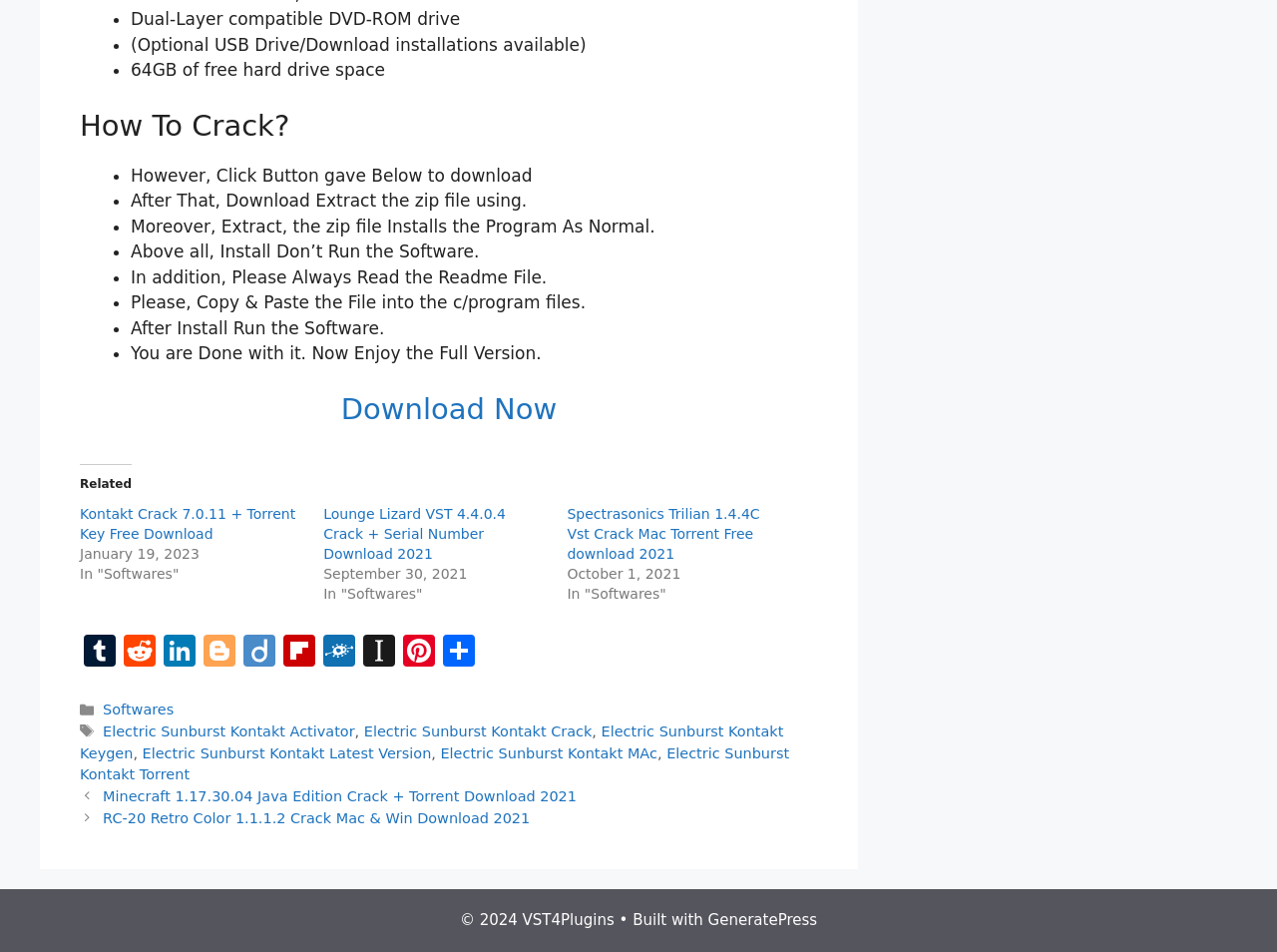Please give a one-word or short phrase response to the following question: 
What is the next step after downloading the zip file?

Extract the zip file